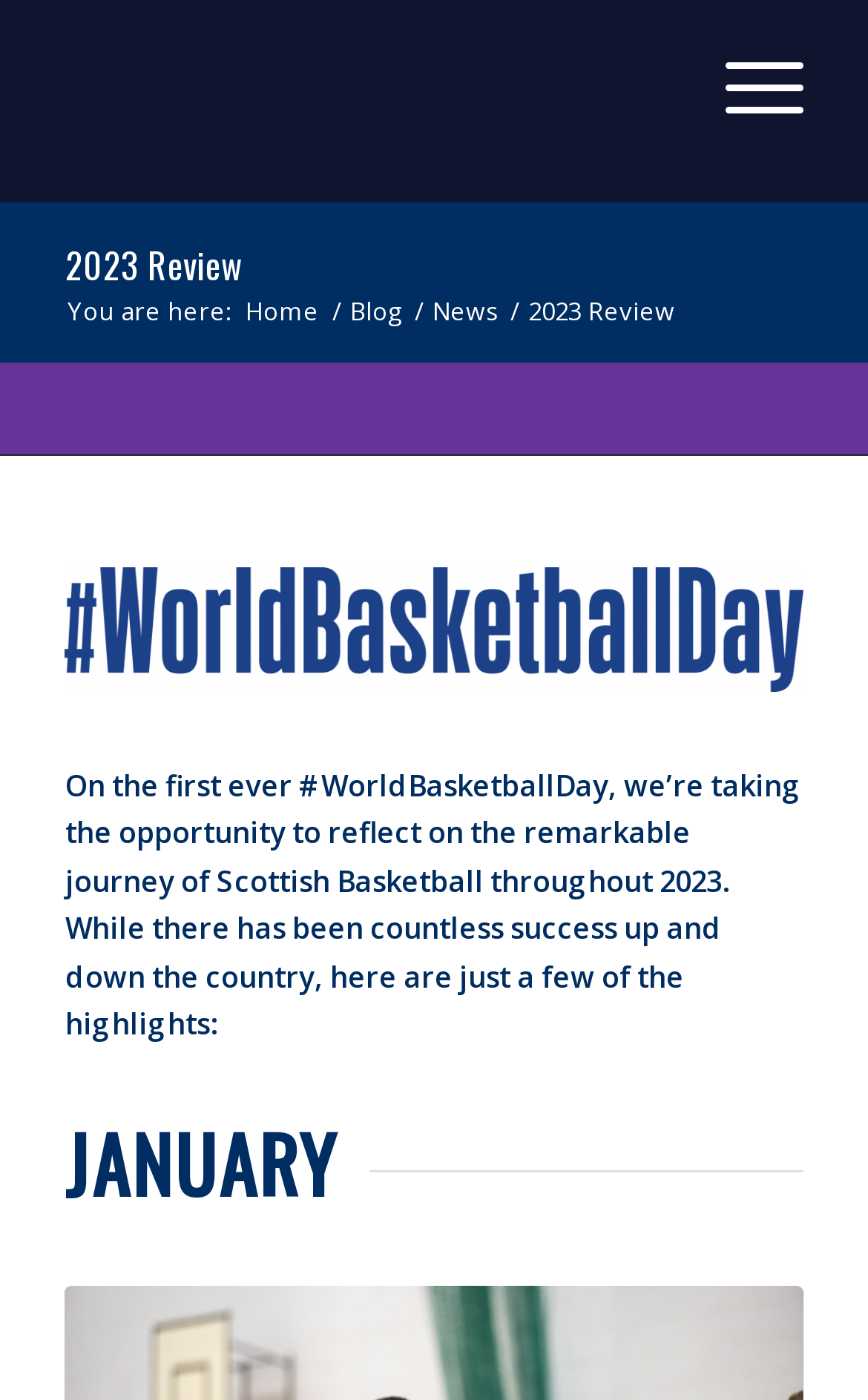How many links are in the breadcrumb navigation?
Your answer should be a single word or phrase derived from the screenshot.

4